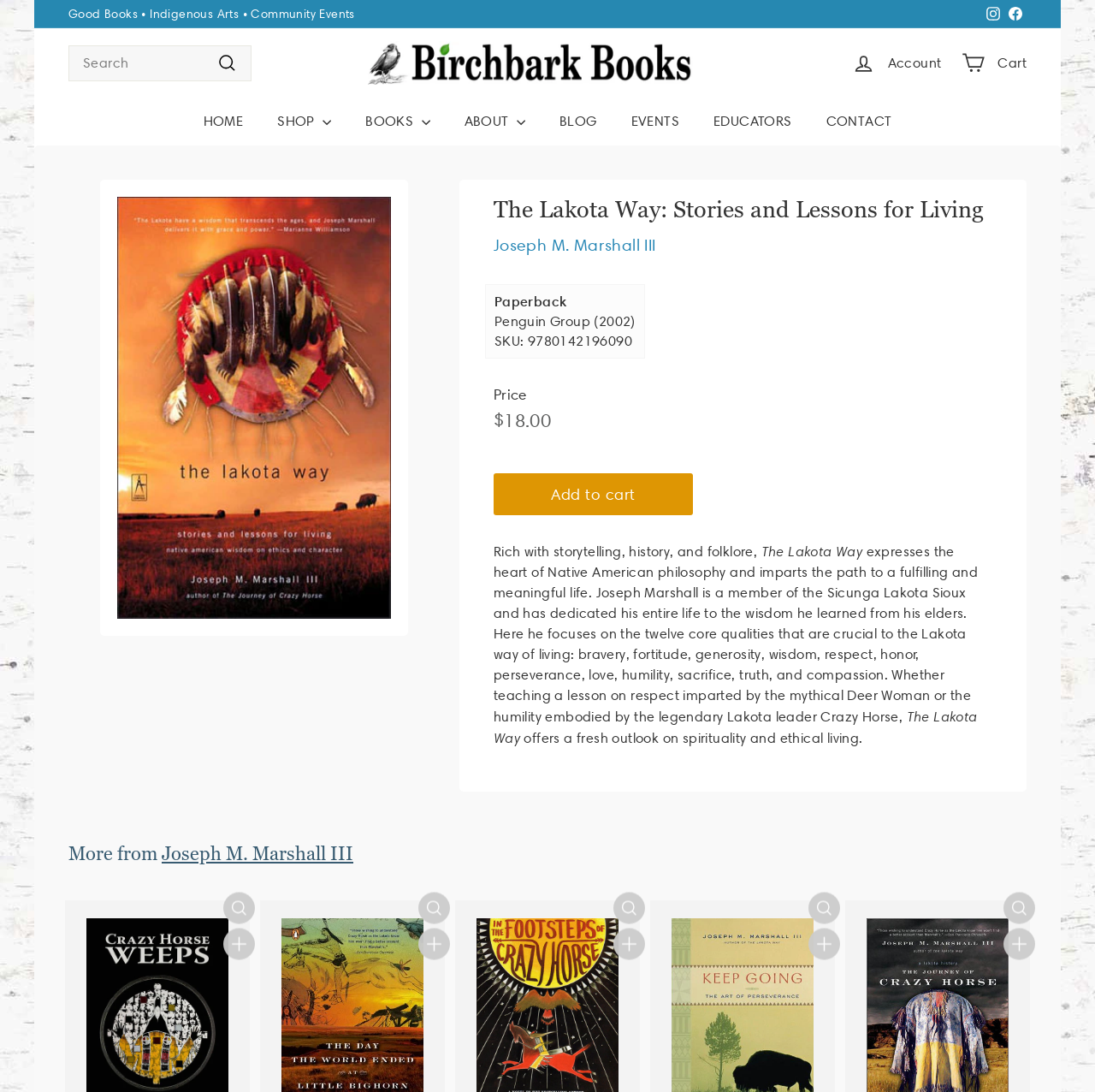Based on the provided description, "parent_node: Search name="q" placeholder="Search"", find the bounding box of the corresponding UI element in the screenshot.

[0.062, 0.041, 0.23, 0.074]